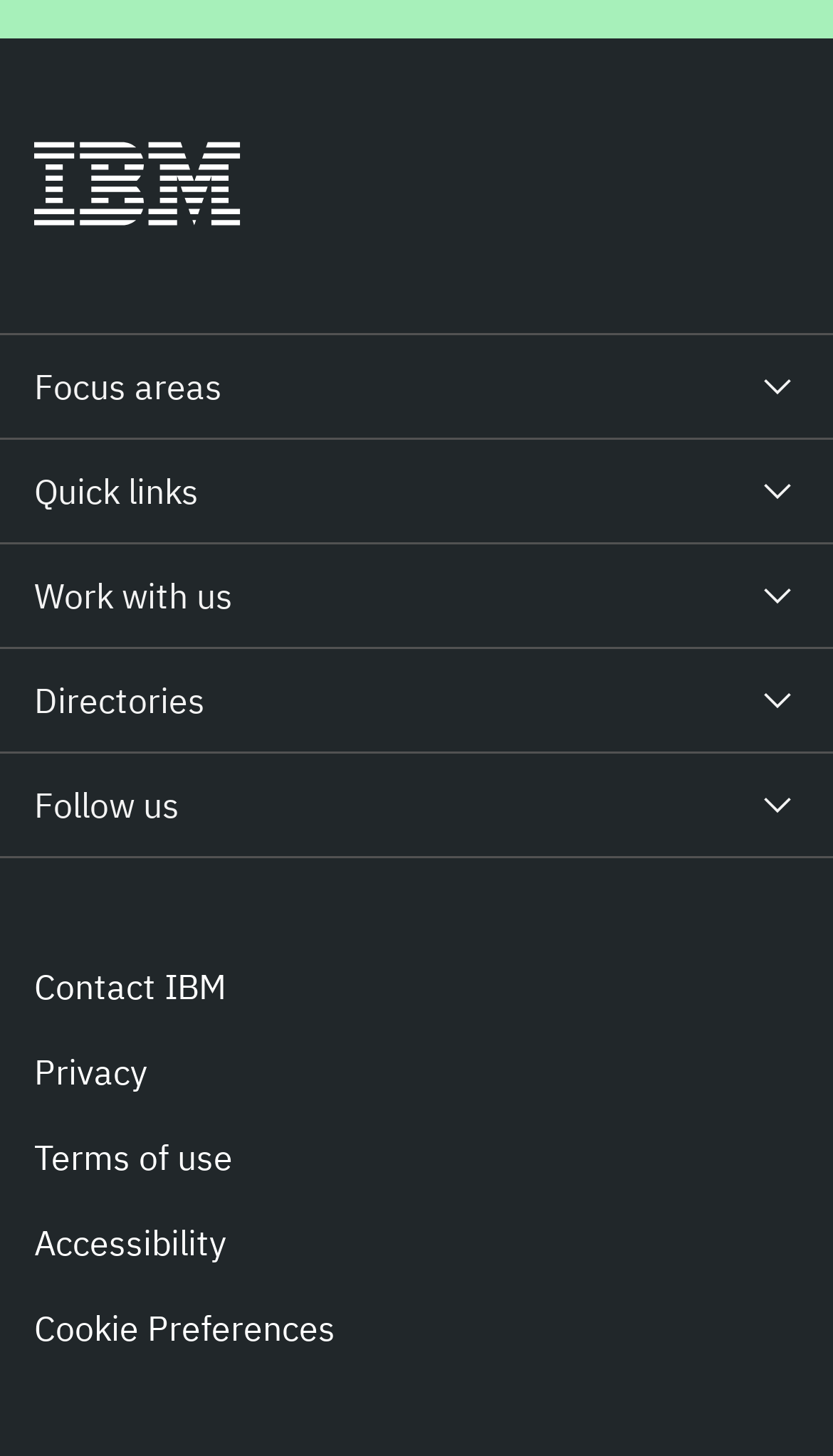What are the categories in the accordion?
Utilize the image to construct a detailed and well-explained answer.

The categories in the accordion can be determined by examining the button elements with descriptions 'Focus areas', 'Quick links', 'Work with us', 'Directories', and 'Follow us', which are located vertically below the IBM logo.